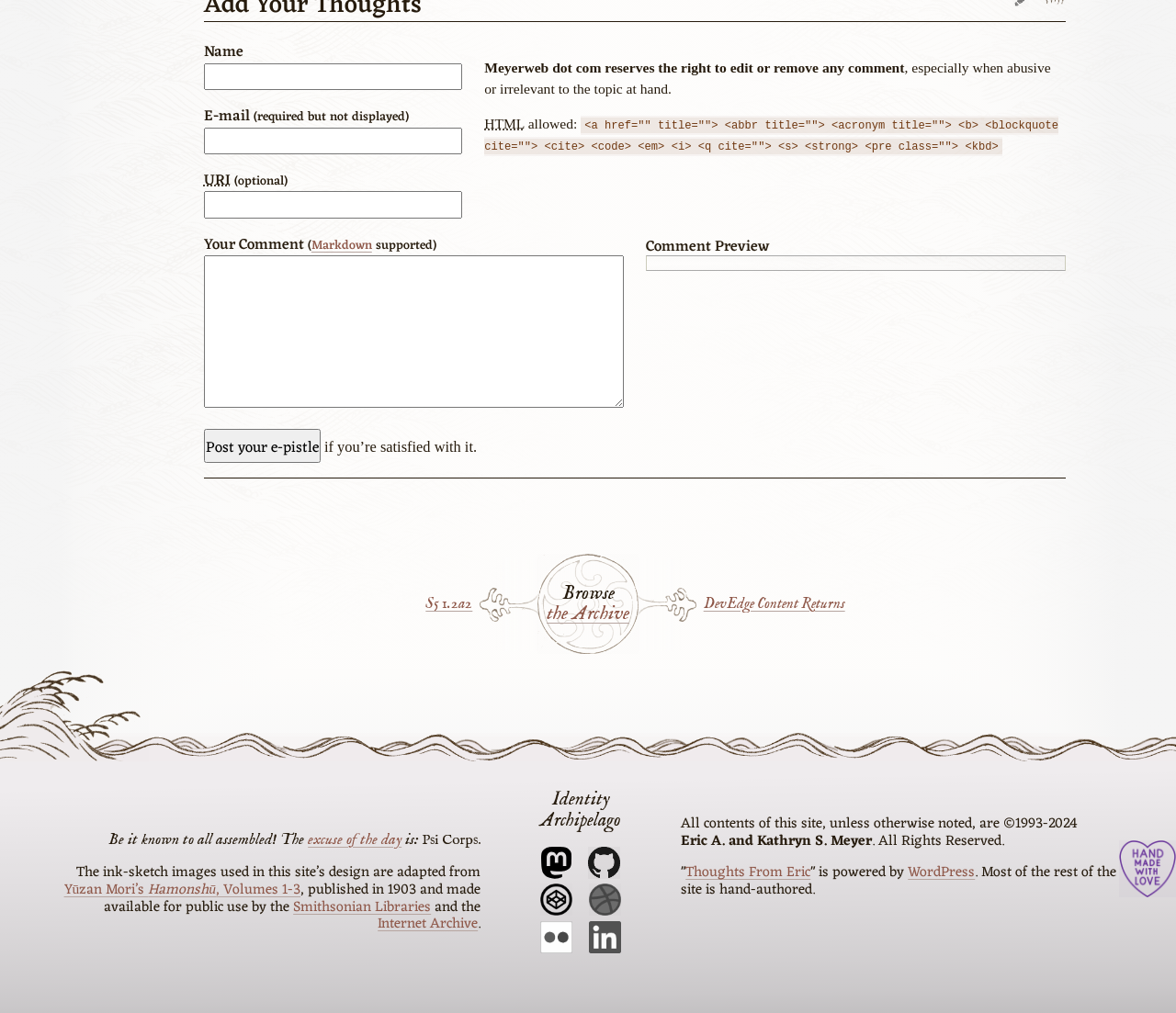What is the purpose of the 'Name' and 'E-mail' text boxes?
Can you give a detailed and elaborate answer to the question?

The 'Name' and 'E-mail' text boxes are likely used to input the commenter's name and email address, which will be associated with their comment. This is a common practice in online commenting systems.